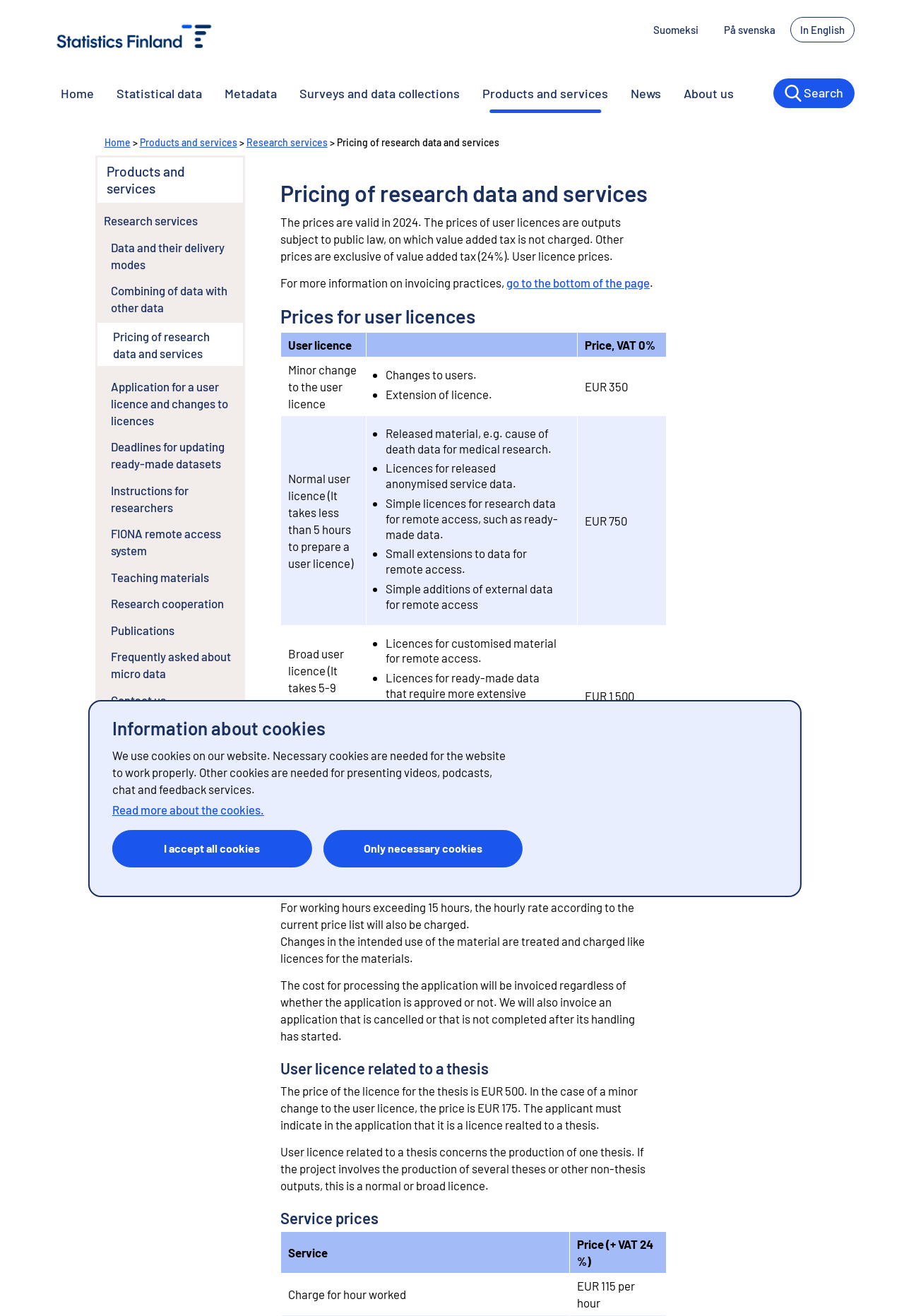Please specify the bounding box coordinates in the format (top-left x, top-left y, bottom-right x, bottom-right y), with all values as floating point numbers between 0 and 1. Identify the bounding box of the UI element described by: Suomeksi

[0.712, 0.013, 0.783, 0.032]